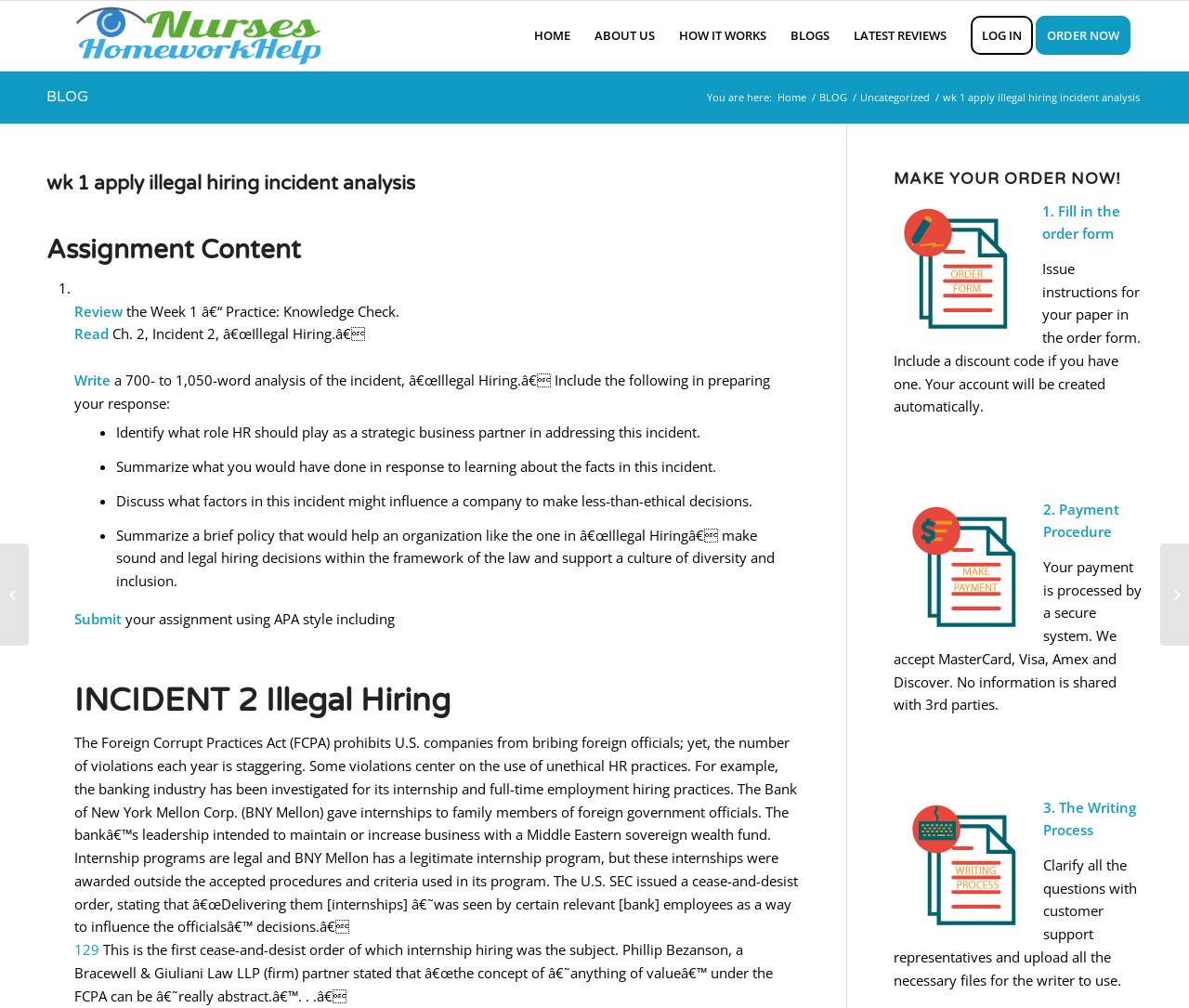How many words should the analysis of the incident be? Analyze the screenshot and reply with just one word or a short phrase.

700- to 1,050-word